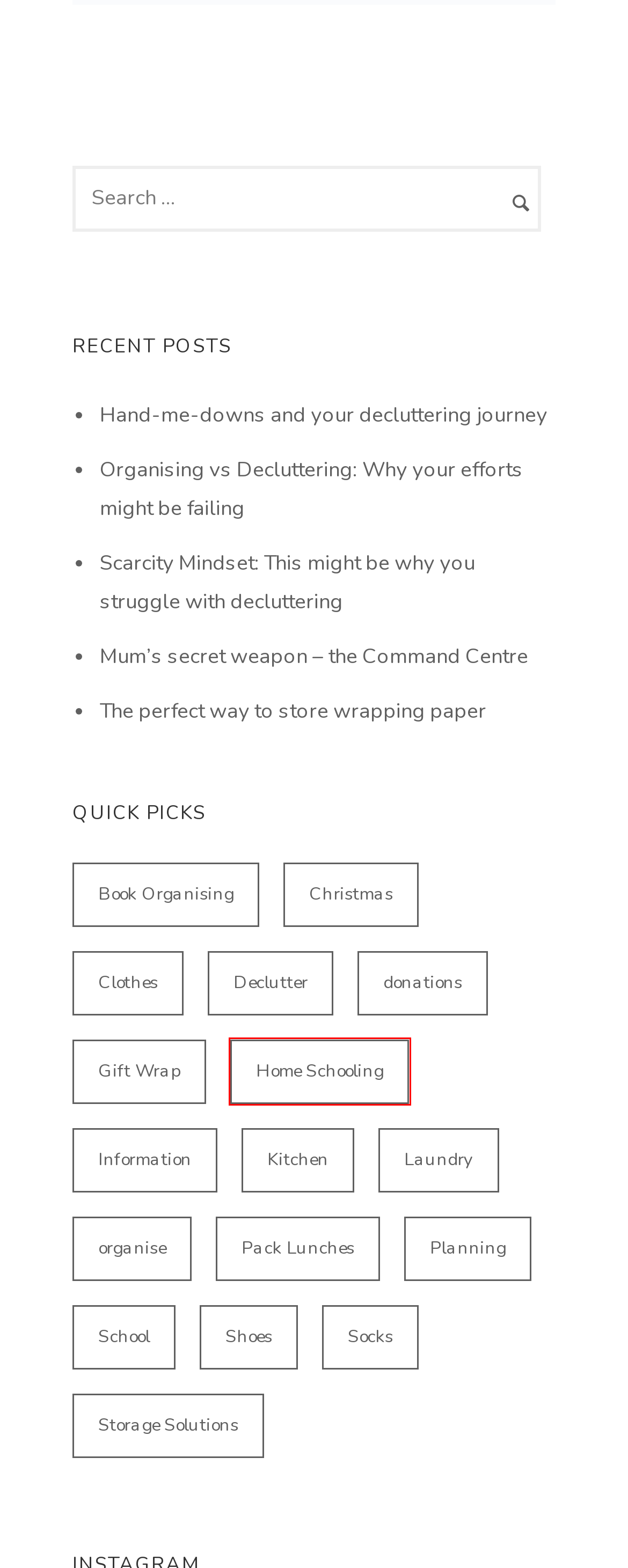Review the webpage screenshot and focus on the UI element within the red bounding box. Select the best-matching webpage description for the new webpage that follows after clicking the highlighted element. Here are the candidates:
A. Home Schooling Archives | Finally Sorted
B. donations Archives | Finally Sorted
C. Gift Wrap Archives | Finally Sorted
D. Kitchen Archives | Finally Sorted
E. Declutter Archives | Finally Sorted
F. Mum's secret weapon - the Command Centre | Finally Sorted
G. The perfect way to store wrapping paper | Finally Sorted
H. Information Archives | Finally Sorted

A